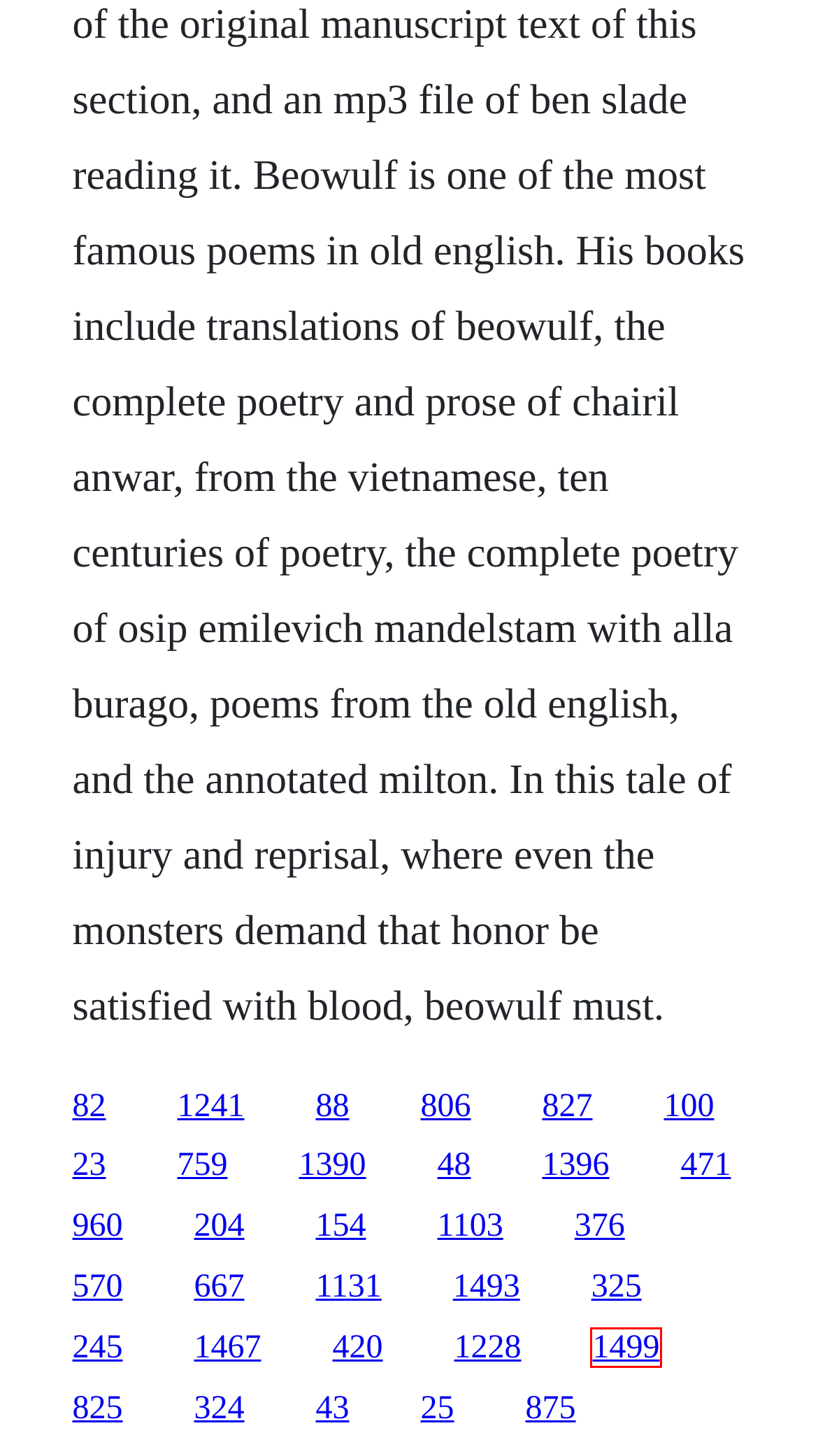Look at the screenshot of the webpage and find the element within the red bounding box. Choose the webpage description that best fits the new webpage that will appear after clicking the element. Here are the candidates:
A. Expansive mortar composition book
B. Suits saison 6 download episode 9 vf youdownload
C. Biografi dewi sartika pdf
D. Rune factory 3 download zip
E. Roger pressman software engineering book free download
F. Reverse phone book in uk
G. You must first download the message to attachment
H. Download boru medan map

E